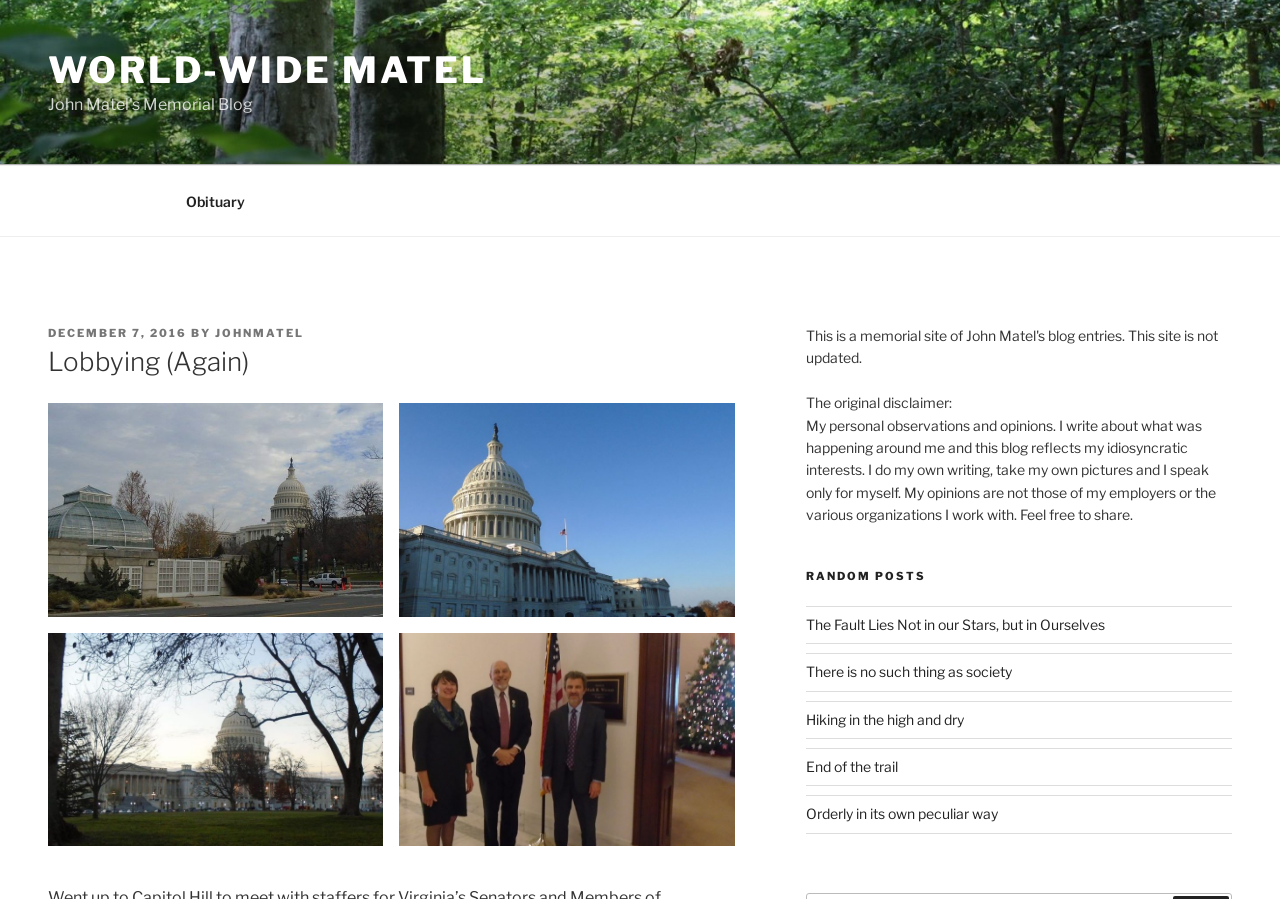What are the categories of posts in the blog?
Based on the screenshot, respond with a single word or phrase.

RANDOM POSTS